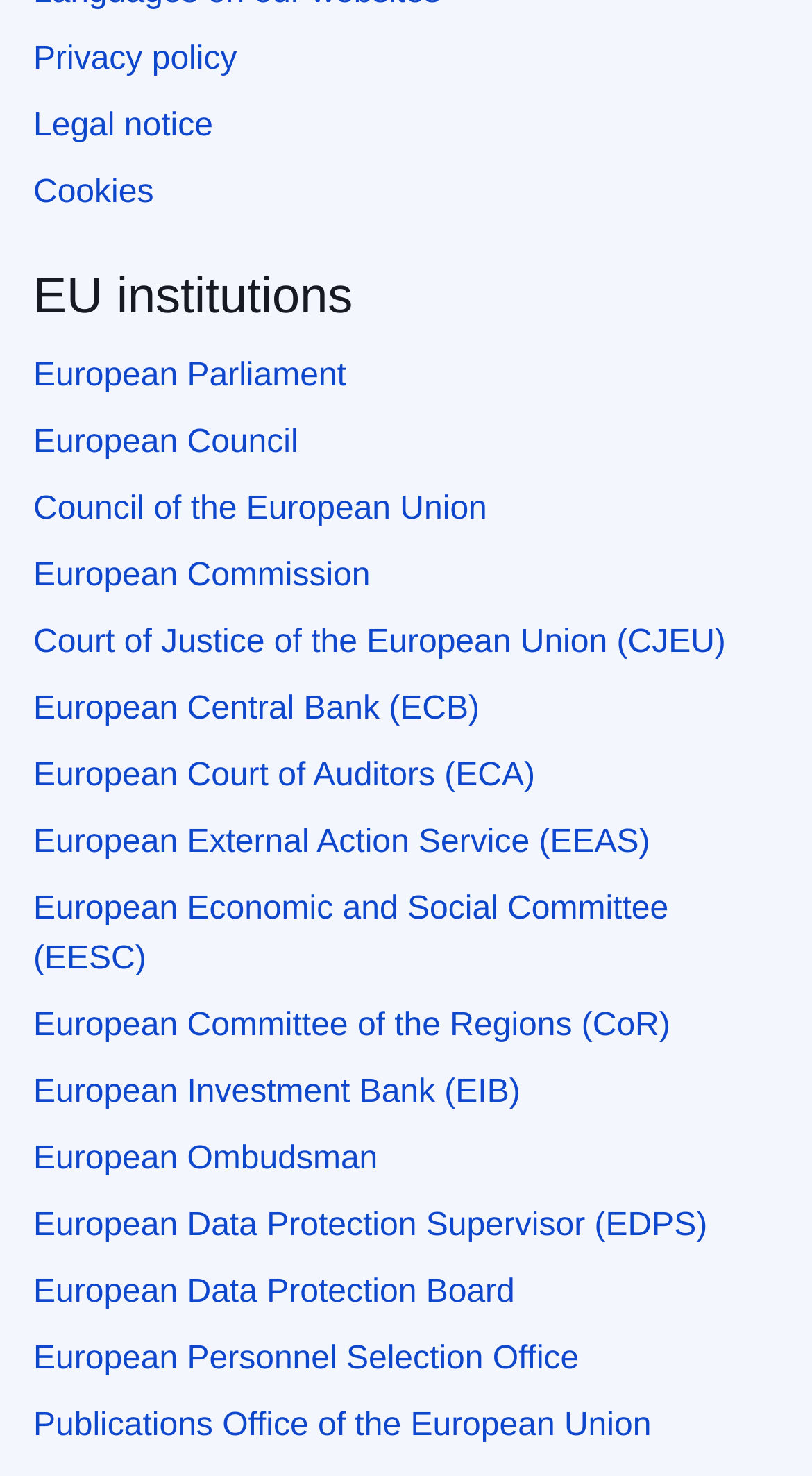Determine the bounding box coordinates of the clickable element to achieve the following action: 'Check European Ombudsman'. Provide the coordinates as four float values between 0 and 1, formatted as [left, top, right, bottom].

[0.041, 0.773, 0.465, 0.797]